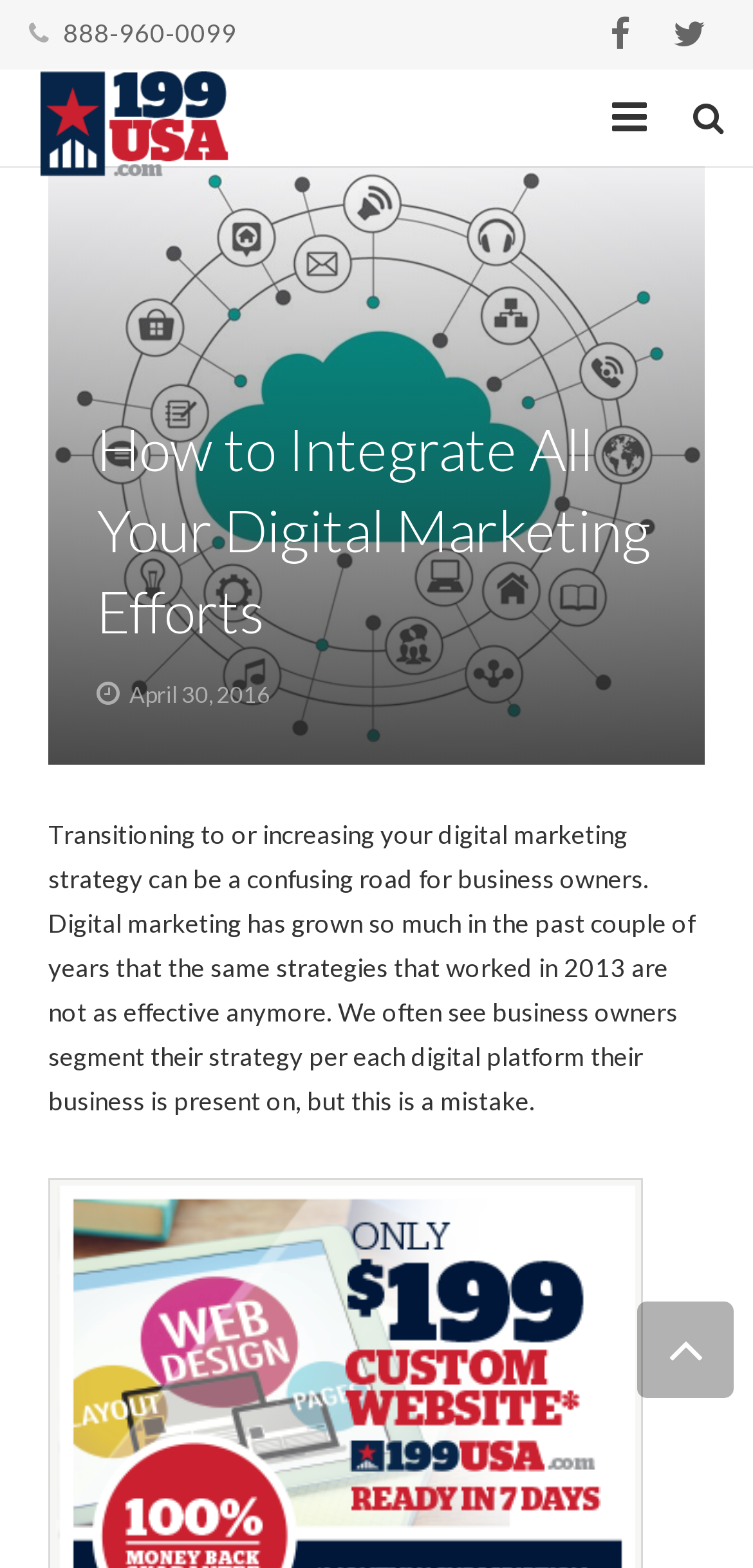Show the bounding box coordinates for the HTML element as described: "Entertainment".

None